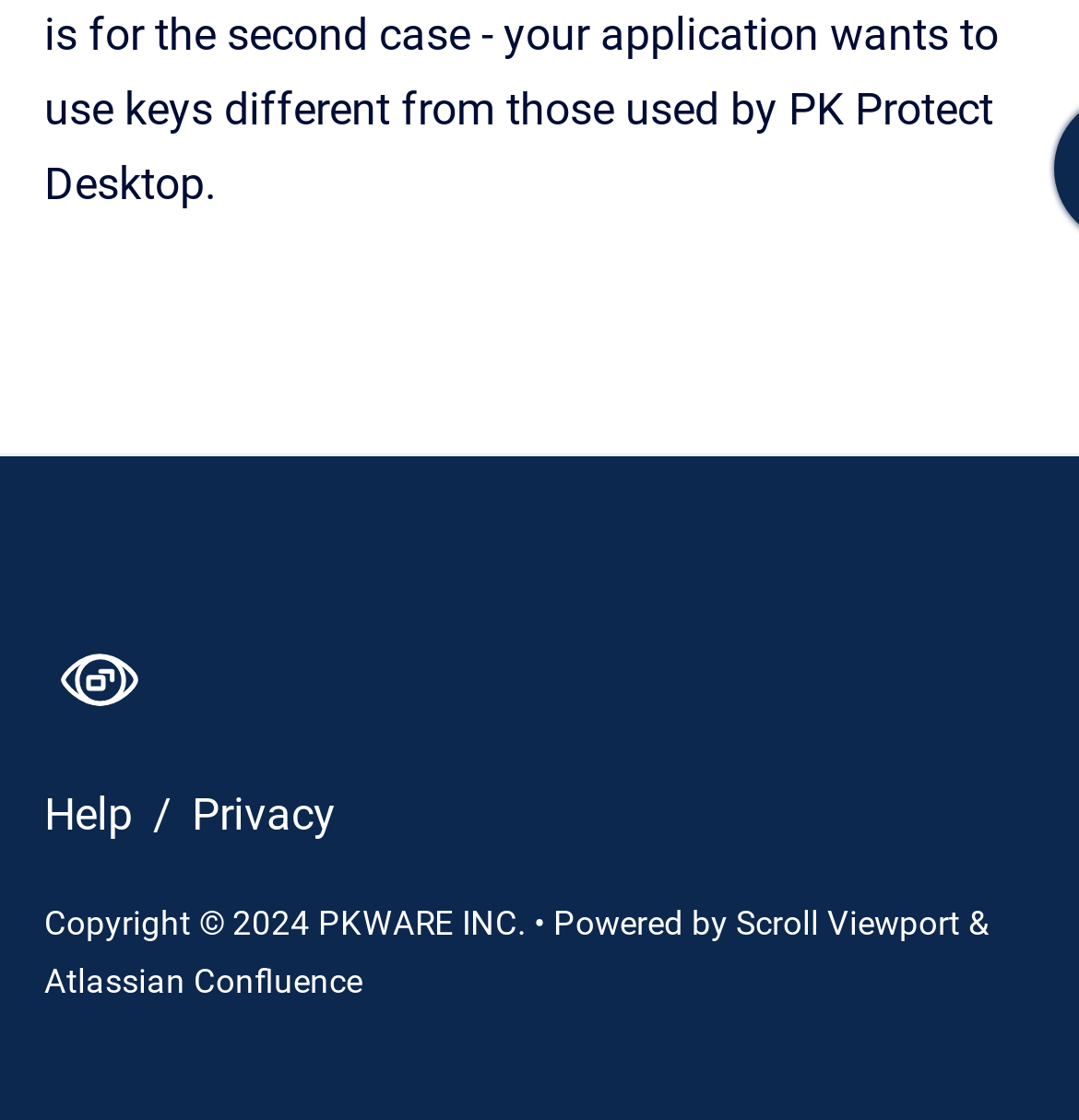Bounding box coordinates are specified in the format (top-left x, top-left y, bottom-right x, bottom-right y). All values are floating point numbers bounded between 0 and 1. Please provide the bounding box coordinate of the region this sentence describes: Scroll Viewport

[0.682, 0.808, 0.897, 0.843]